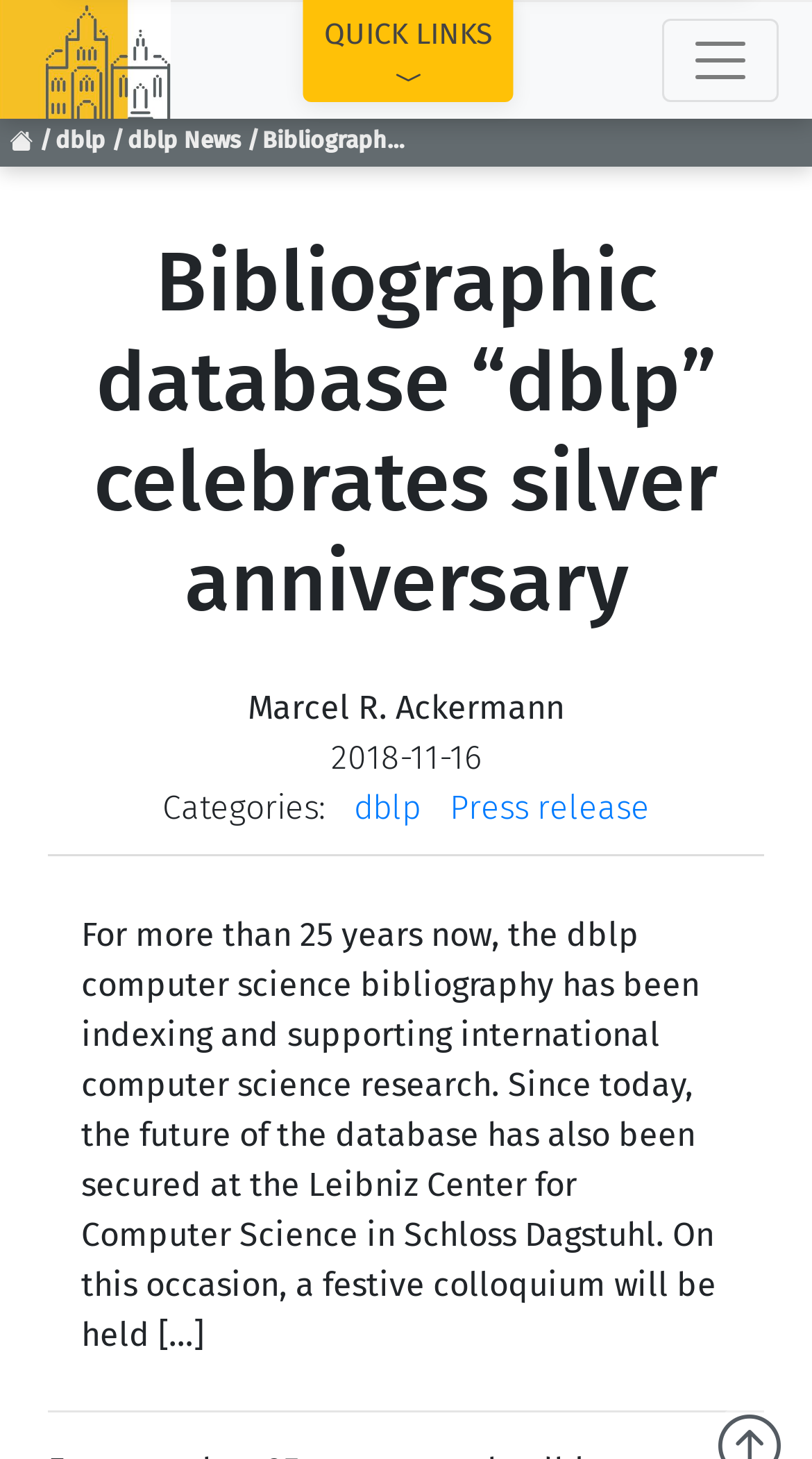What is the name of the computer science bibliography?
Please provide a full and detailed response to the question.

The name of the computer science bibliography can be found in the heading 'Bibliographic database “dblp” celebrates silver anniversary' and also in the link 'dblp' under the heading 'Within this website:'.